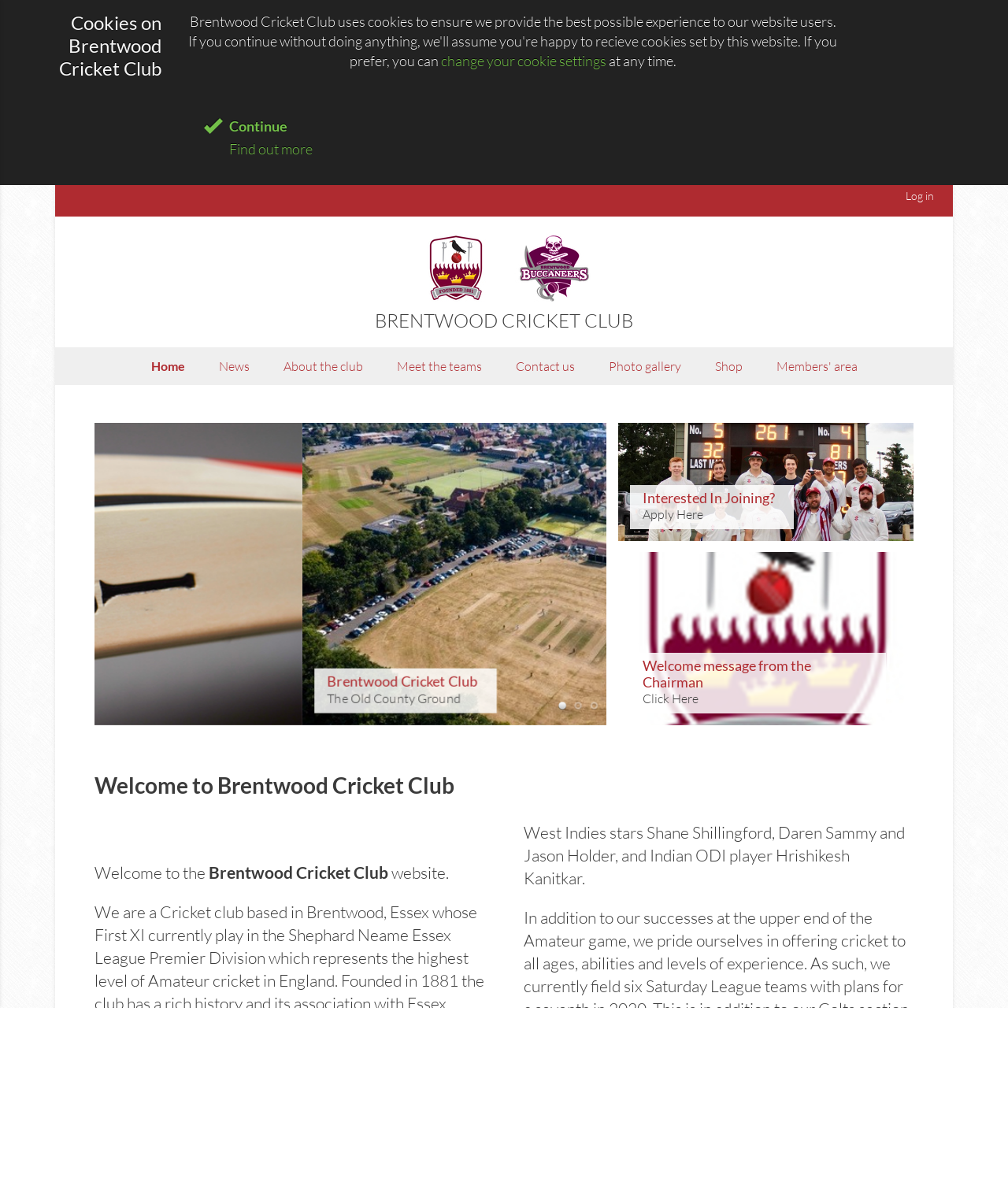Find the bounding box coordinates for the element described here: "Interested In Joining? Apply Here".

[0.613, 0.354, 0.906, 0.453]